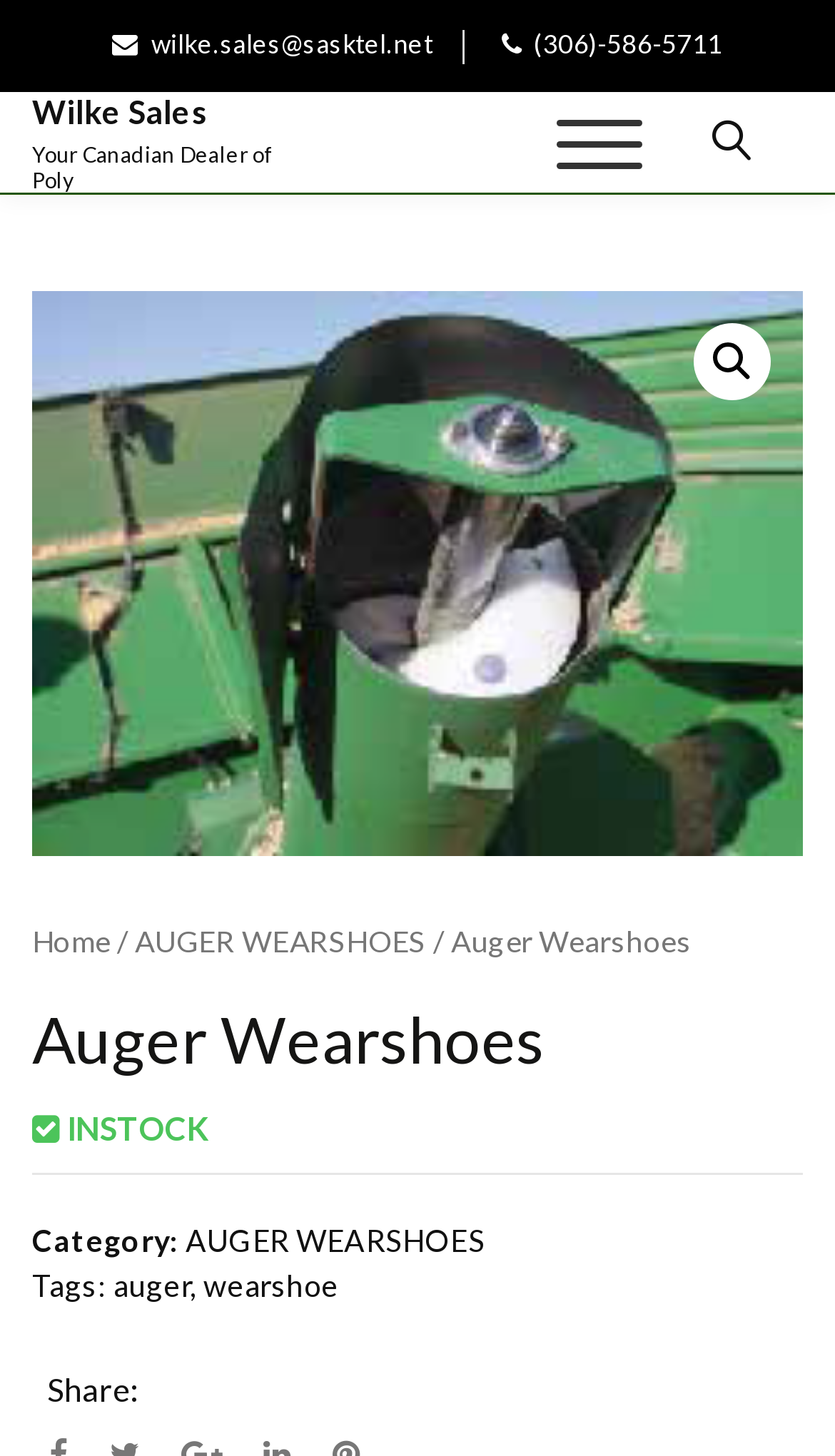What is the category of the product?
Give a one-word or short-phrase answer derived from the screenshot.

AUGER WEARSHOES